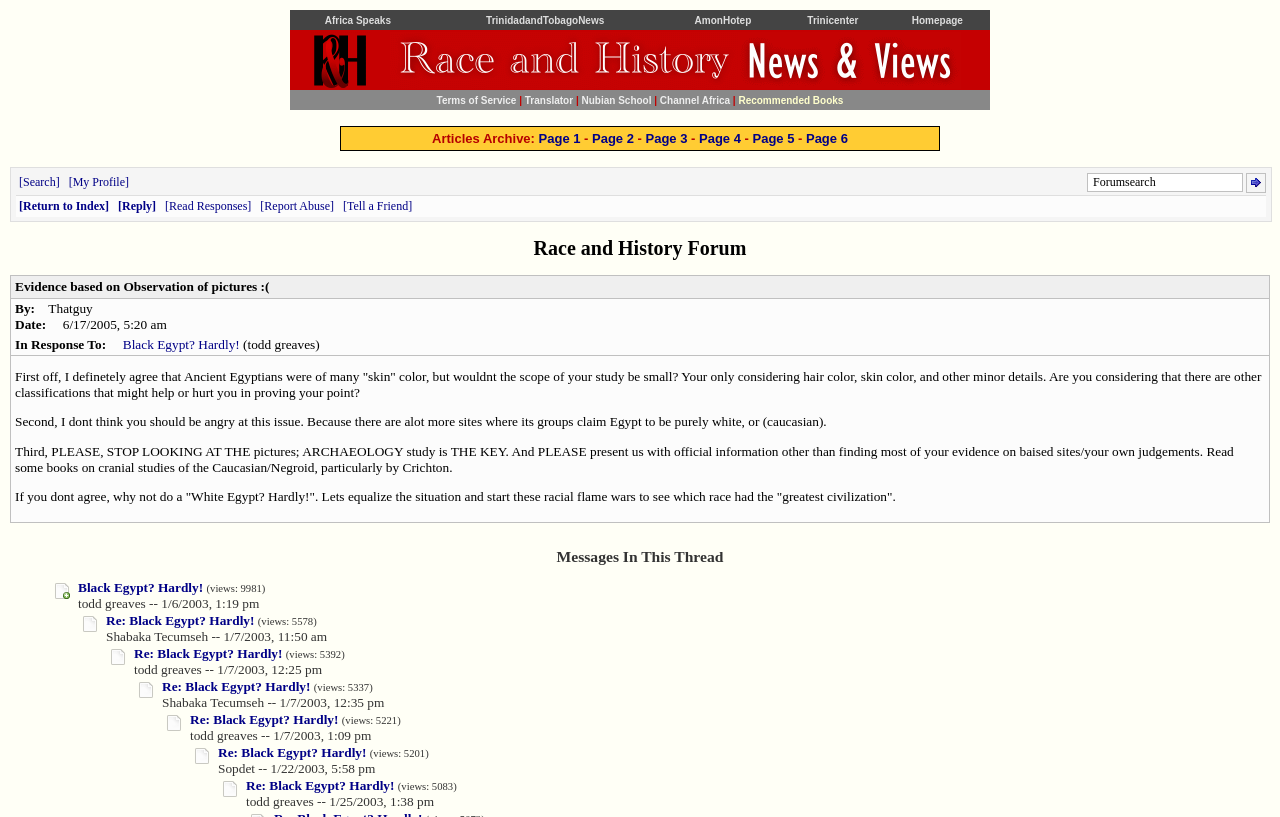Describe all significant elements and features of the webpage.

This webpage appears to be a forum discussion thread, specifically a response to a topic about Ancient Egyptians' skin color. The page is divided into several sections, with a navigation menu at the top and a search bar on the right side.

At the top, there are five links to different websites, including "Africa Speaks", "TrinidadandTobagoNews", and "AmonHotep". Below this, there is a section with links to "RaceandHistory", "Terms of Service", and other related pages.

The main content of the page is a discussion thread, with the original post titled "Evidence based on Observation of pictures :(" and a response from a user named "Thatguy". The response is a lengthy text that agrees with the idea that Ancient Egyptians were of many skin colors but questions the scope of the study, suggesting that it should consider other classifications and not rely solely on hair color and skin color.

Below the response, there are several links to other threads, including "Black Egypt? Hardly!" and "Re: Black Egypt? Hardly!", with information about the number of views and the date and time of the posts. There are also links to reply to the thread, report abuse, and tell a friend about the discussion.

On the right side of the page, there is a search bar with a button to search the forum. Below this, there are links to the user's profile, a return to index page, and other related pages.

Overall, the webpage appears to be a forum discussion about Ancient Egyptians' skin color, with a lengthy response and several links to related threads and pages.